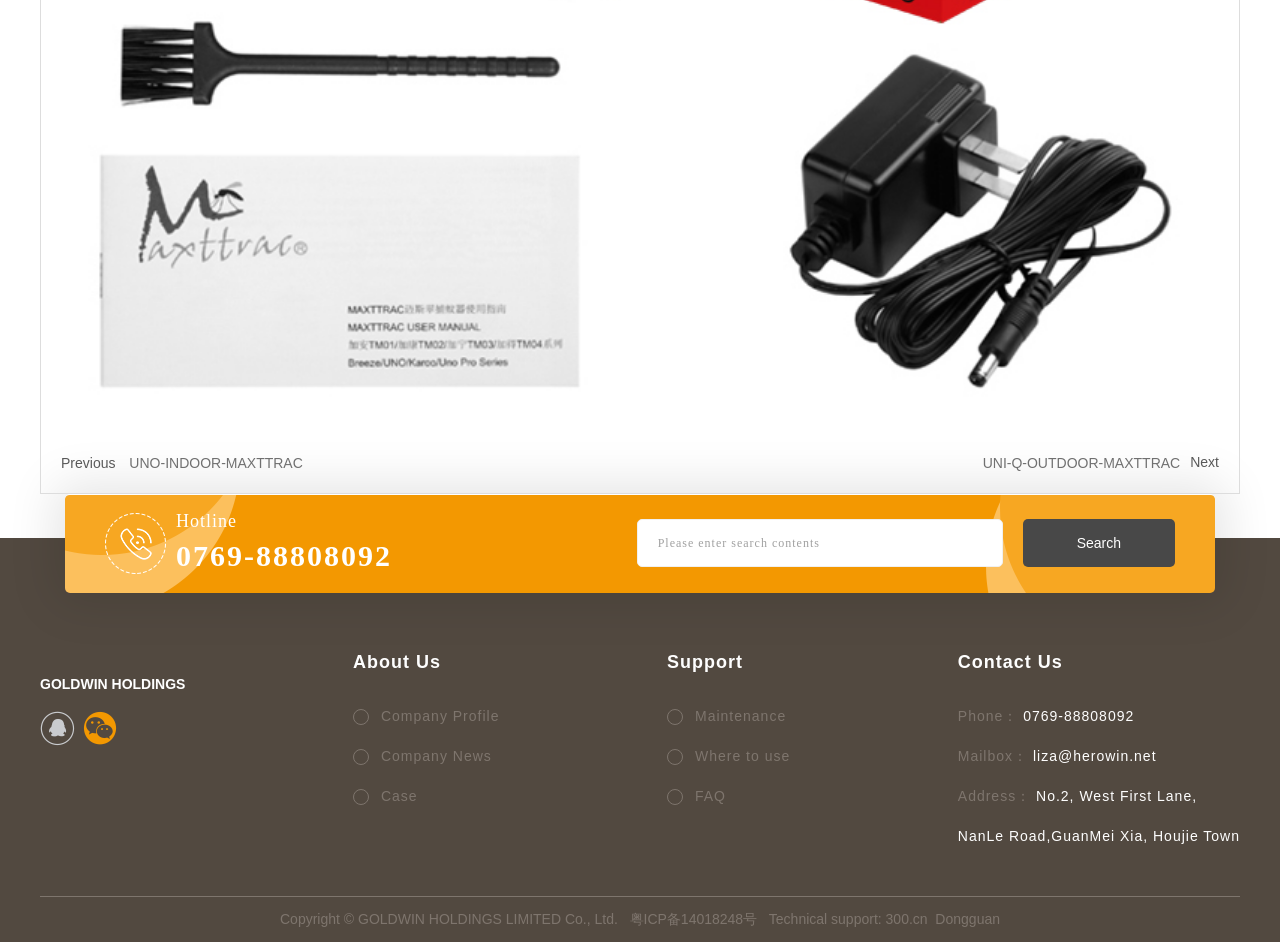Locate the bounding box of the UI element based on this description: "Support". Provide four float numbers between 0 and 1 as [left, top, right, bottom].

[0.521, 0.692, 0.58, 0.734]